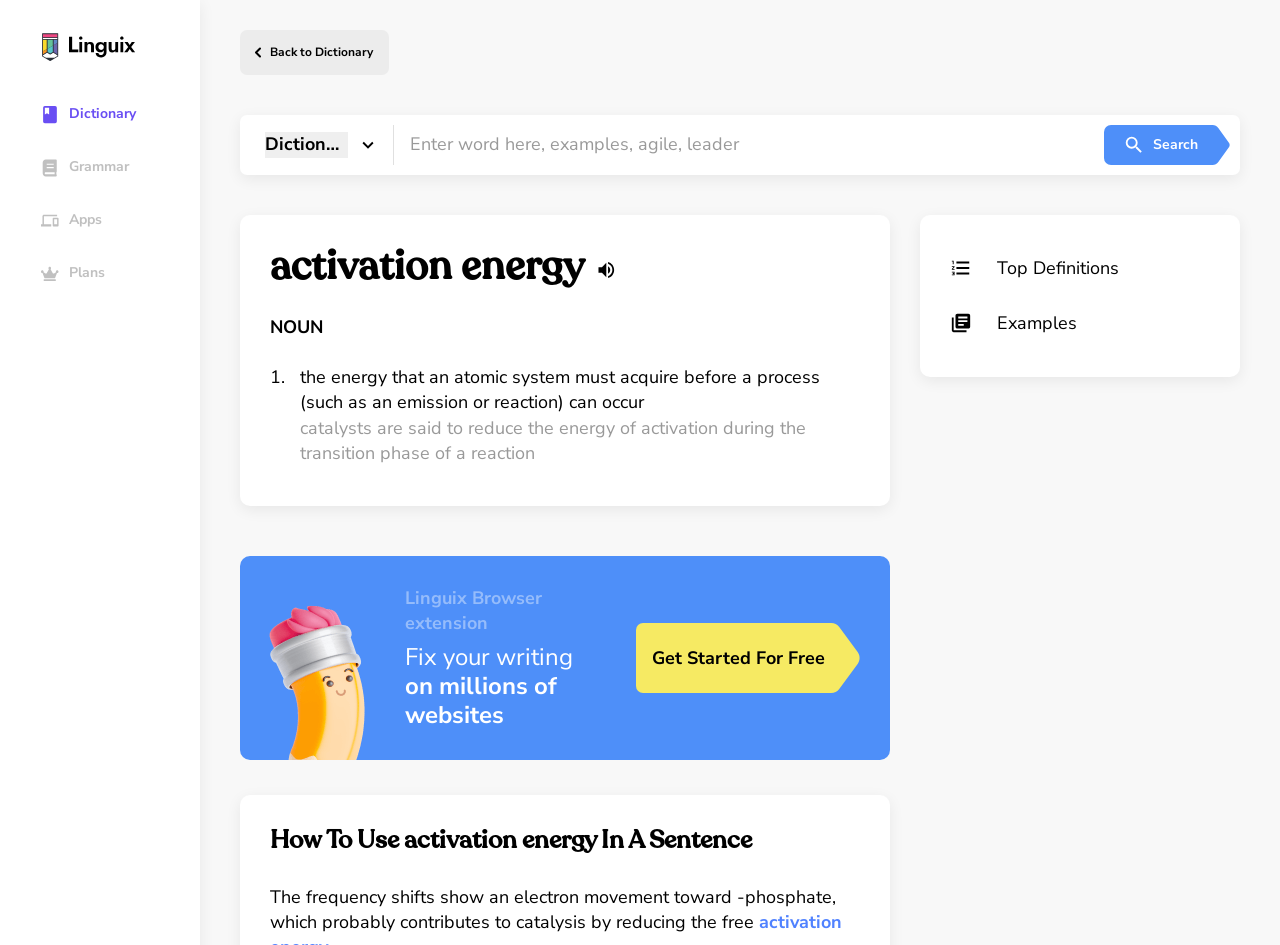How many links are there in the top navigation bar?
Based on the image, answer the question with as much detail as possible.

I found the answer by counting the number of links in the top navigation bar. There are links 'Main page', 'Dictionary', 'Grammar', 'Apps', and 'Plans'.